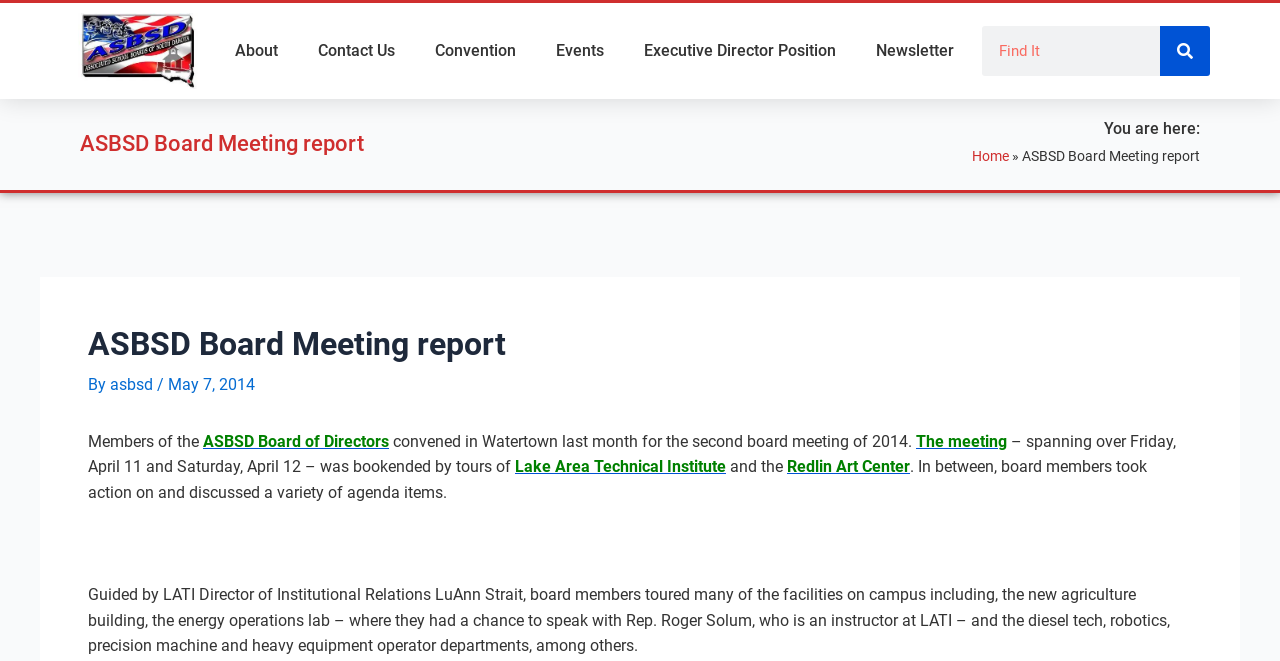What is the name of the instructor at LATI?
Based on the screenshot, answer the question with a single word or phrase.

Rep. Roger Solum